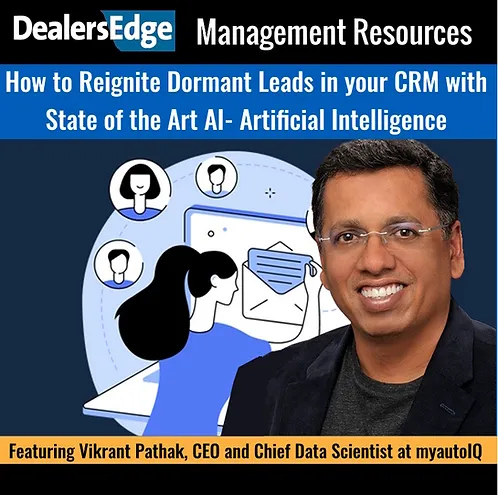What is the name of the organization behind the event?
Please use the visual content to give a single word or phrase answer.

Management Resources